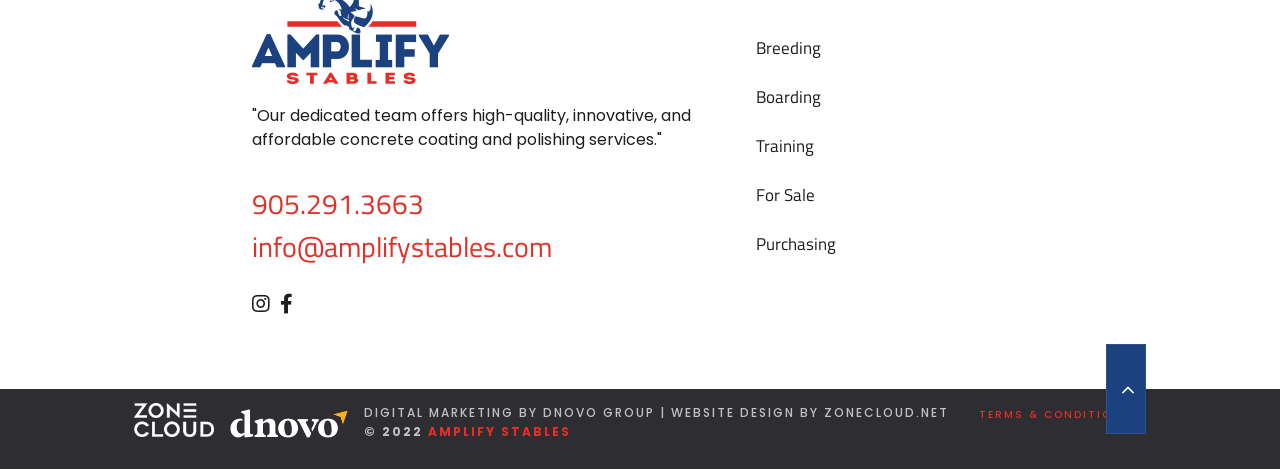Highlight the bounding box coordinates of the region I should click on to meet the following instruction: "Check For Sale listings".

[0.59, 0.388, 0.636, 0.443]